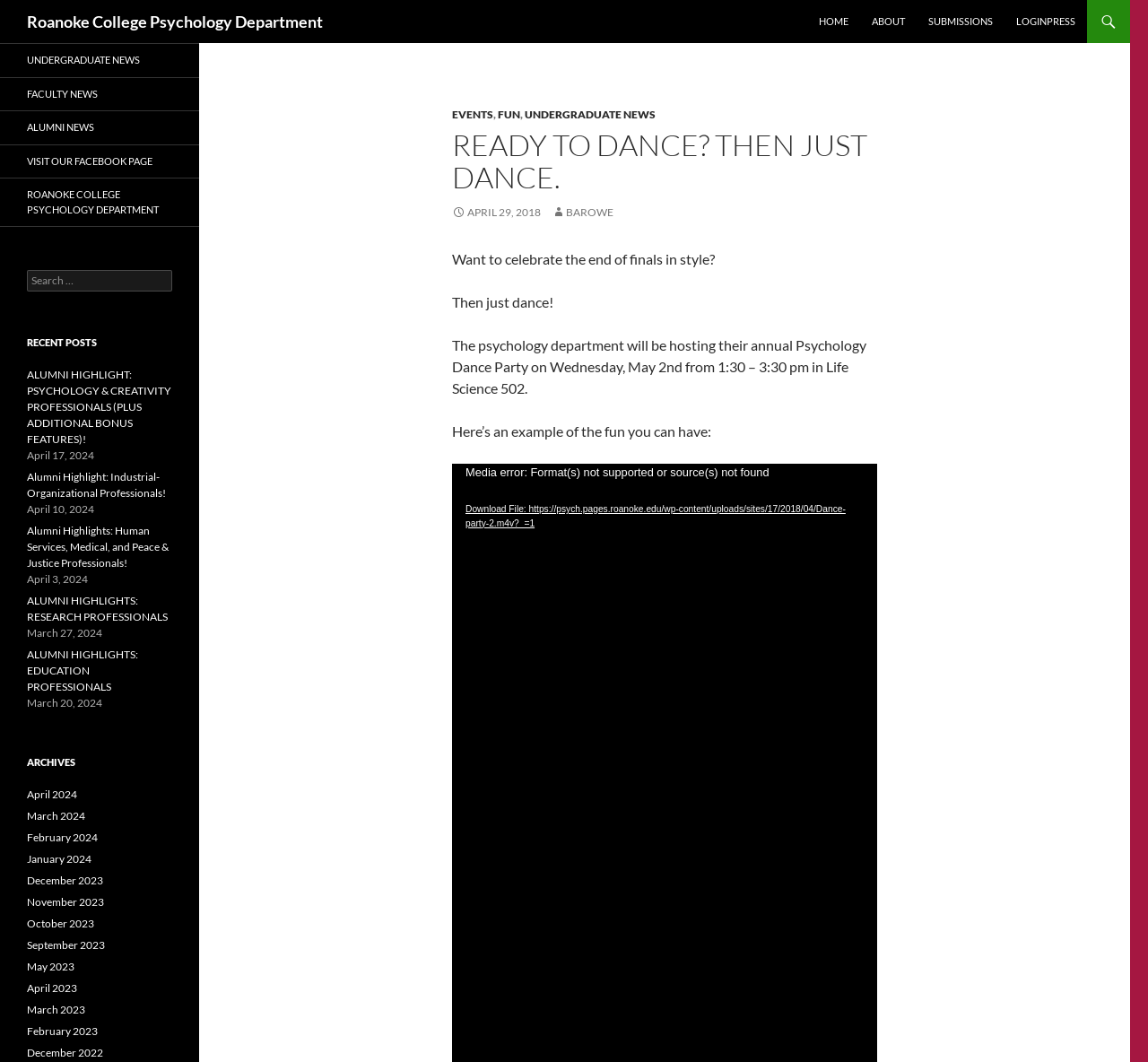Indicate the bounding box coordinates of the element that must be clicked to execute the instruction: "View the 'EVENTS' page". The coordinates should be given as four float numbers between 0 and 1, i.e., [left, top, right, bottom].

[0.394, 0.101, 0.43, 0.114]